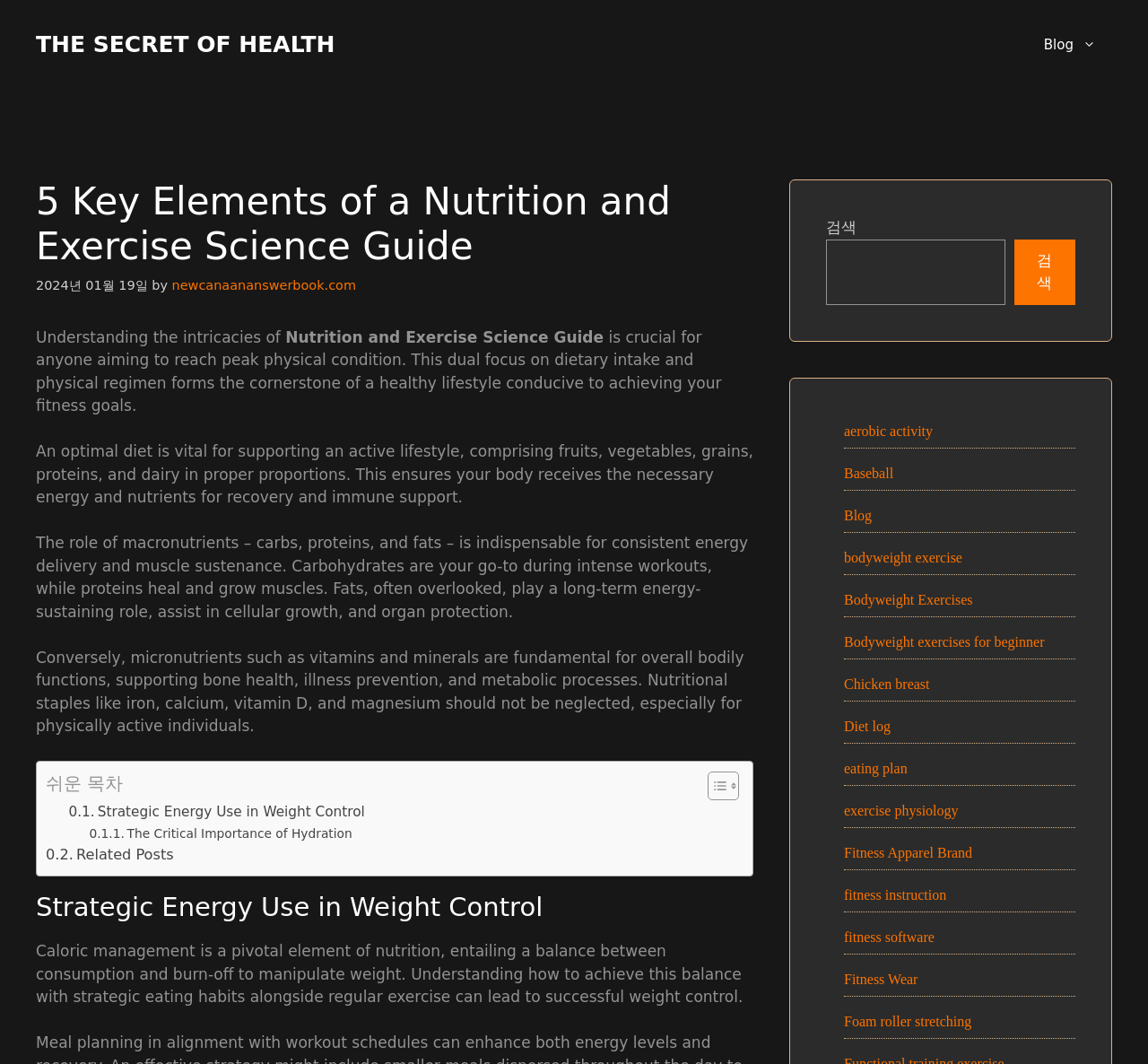Please reply with a single word or brief phrase to the question: 
What is the main topic of this webpage?

Nutrition and Exercise Science